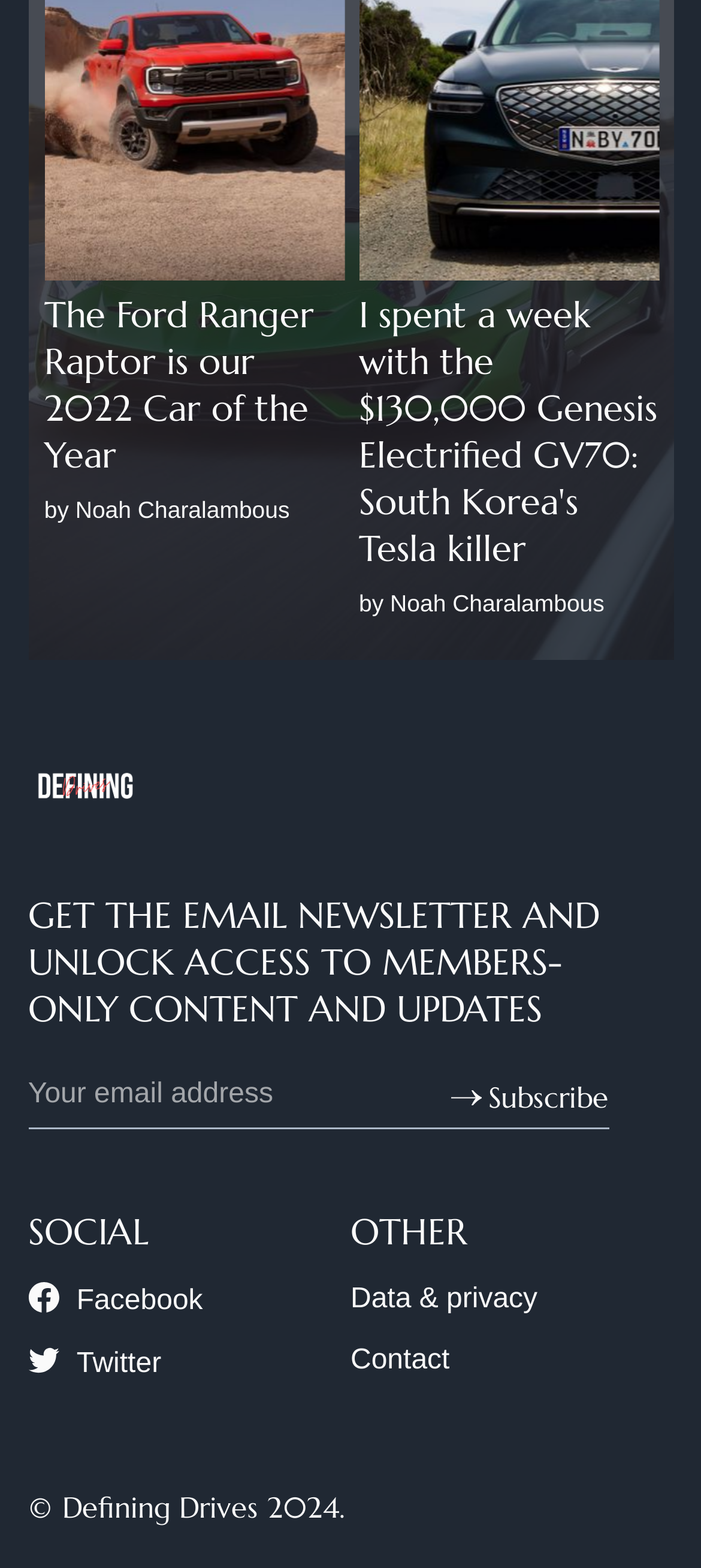Find the bounding box coordinates of the clickable element required to execute the following instruction: "Read the 'Data & privacy' policy". Provide the coordinates as four float numbers between 0 and 1, i.e., [left, top, right, bottom].

[0.5, 0.819, 0.767, 0.839]